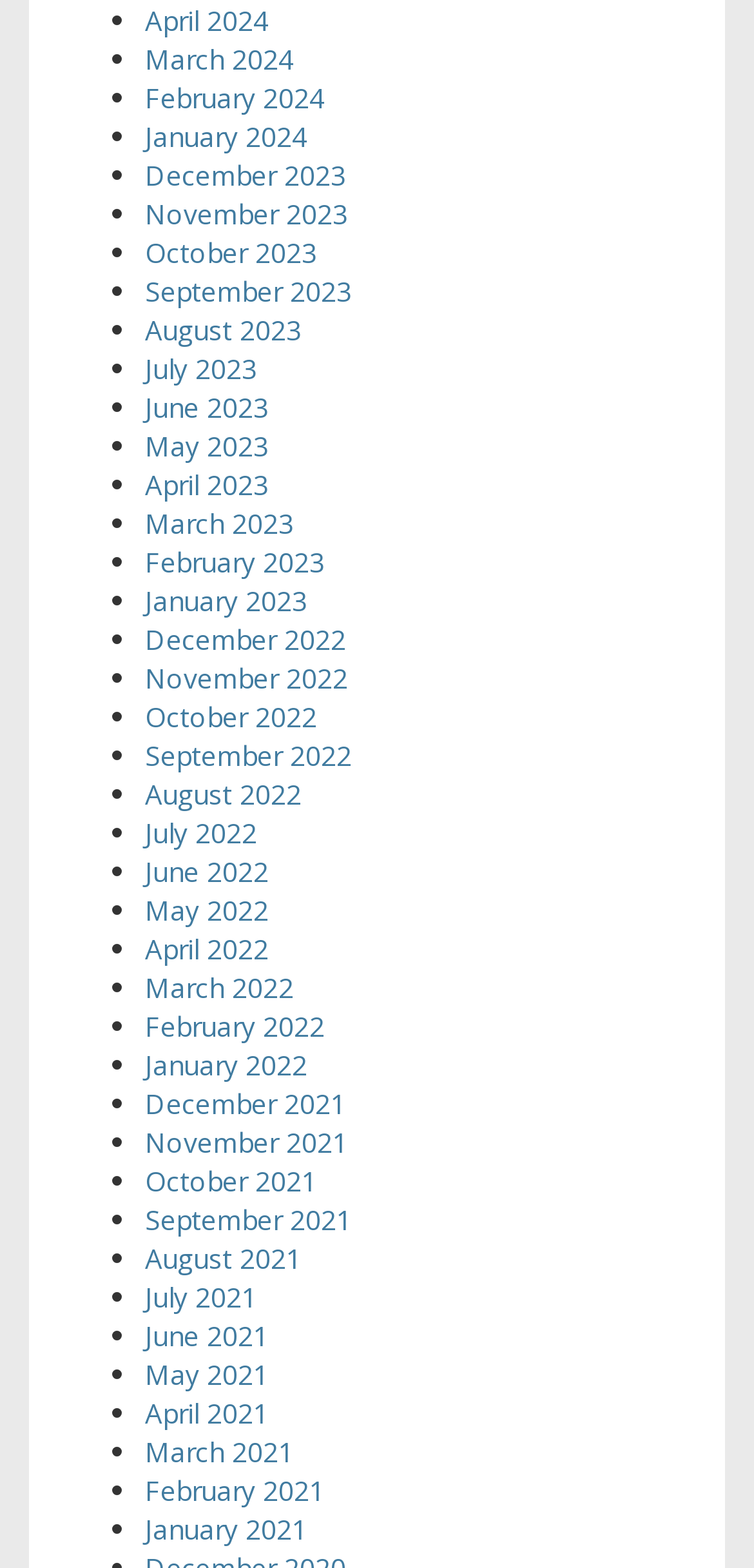Please identify the bounding box coordinates of where to click in order to follow the instruction: "view March 2023".

[0.192, 0.322, 0.39, 0.346]